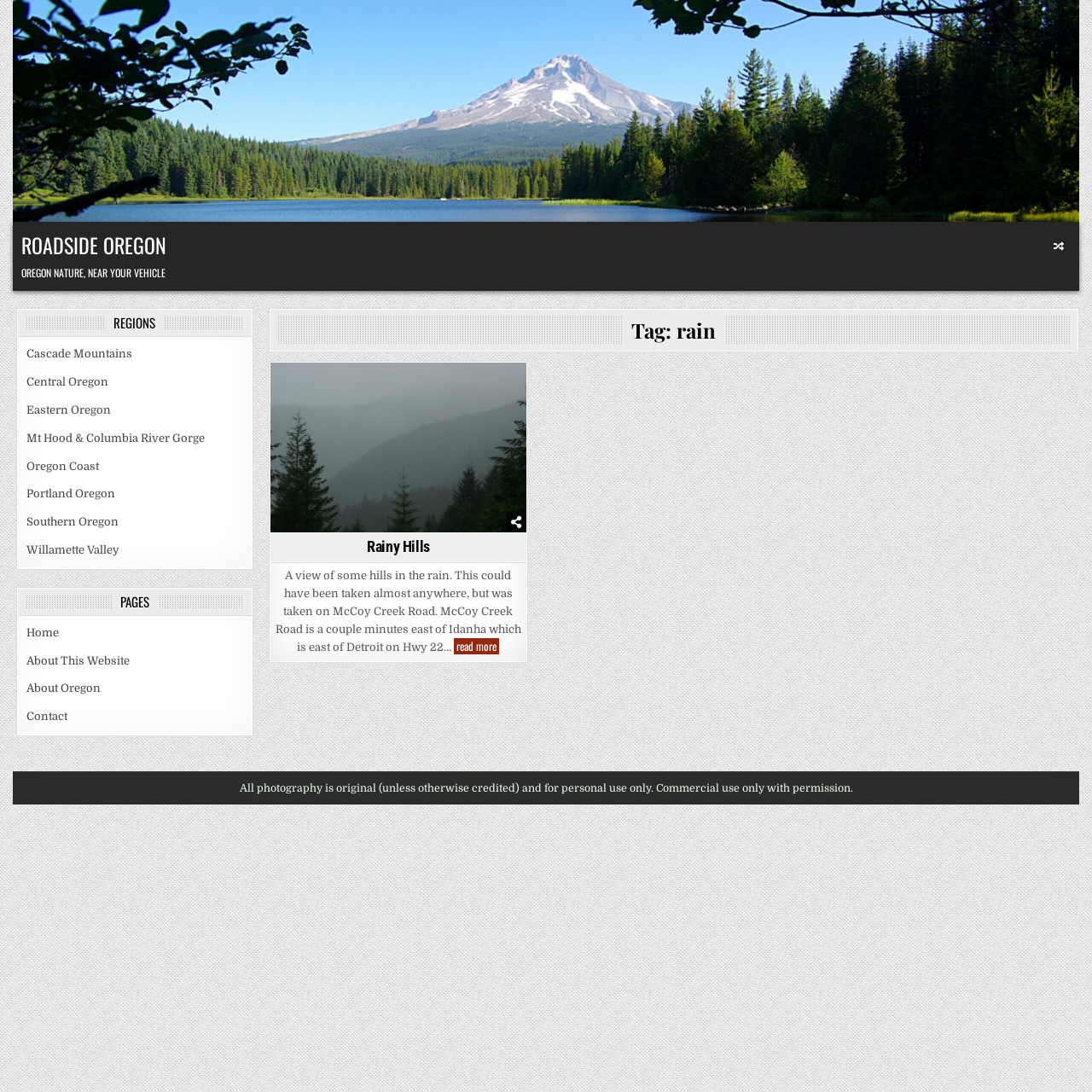Locate the UI element that matches the description Home in the webpage screenshot. Return the bounding box coordinates in the format (top-left x, top-left y, bottom-right x, bottom-right y), with values ranging from 0 to 1.

[0.024, 0.573, 0.054, 0.585]